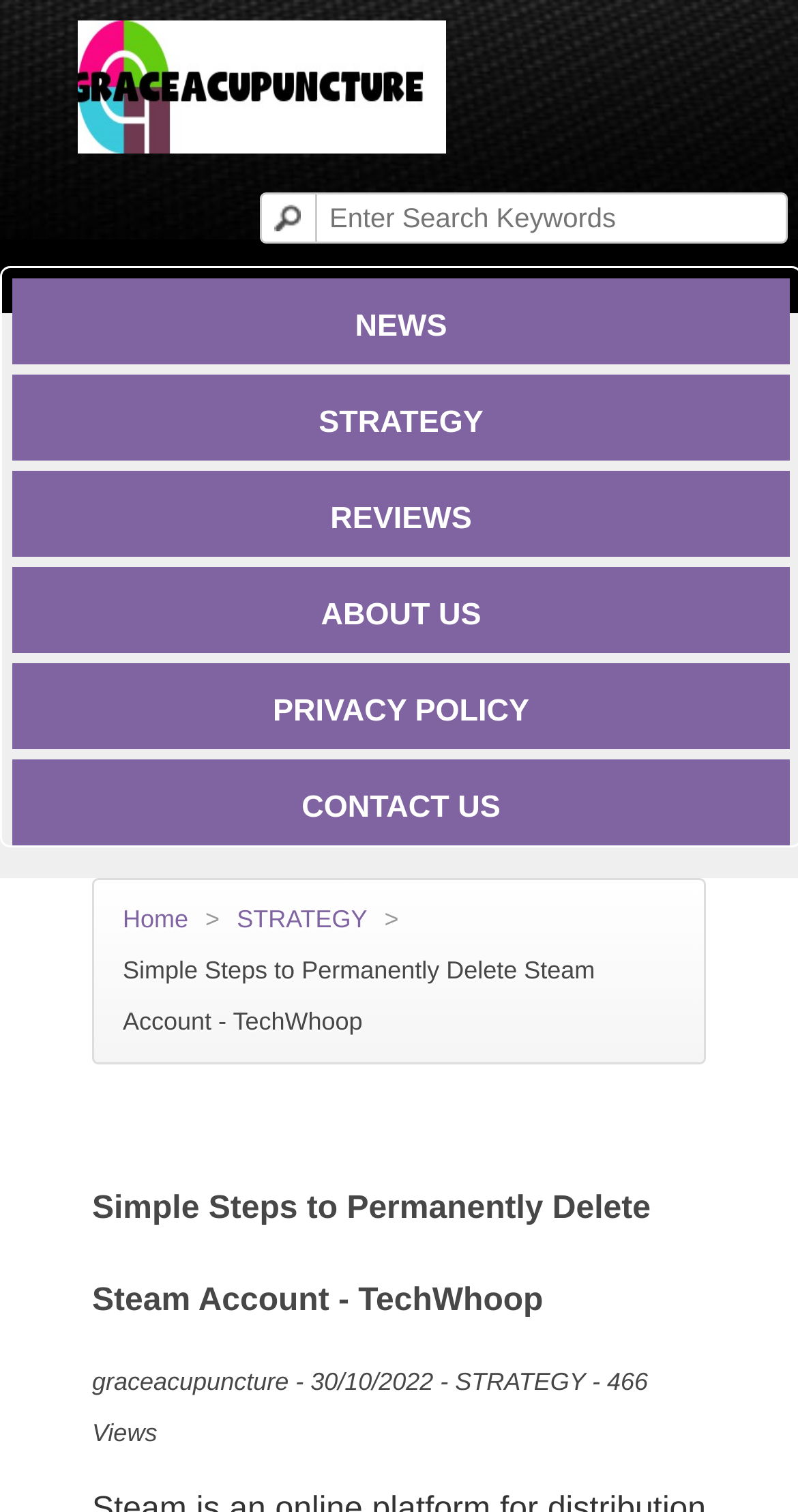Identify the bounding box coordinates of the part that should be clicked to carry out this instruction: "Click on NEWS".

[0.028, 0.191, 0.977, 0.241]